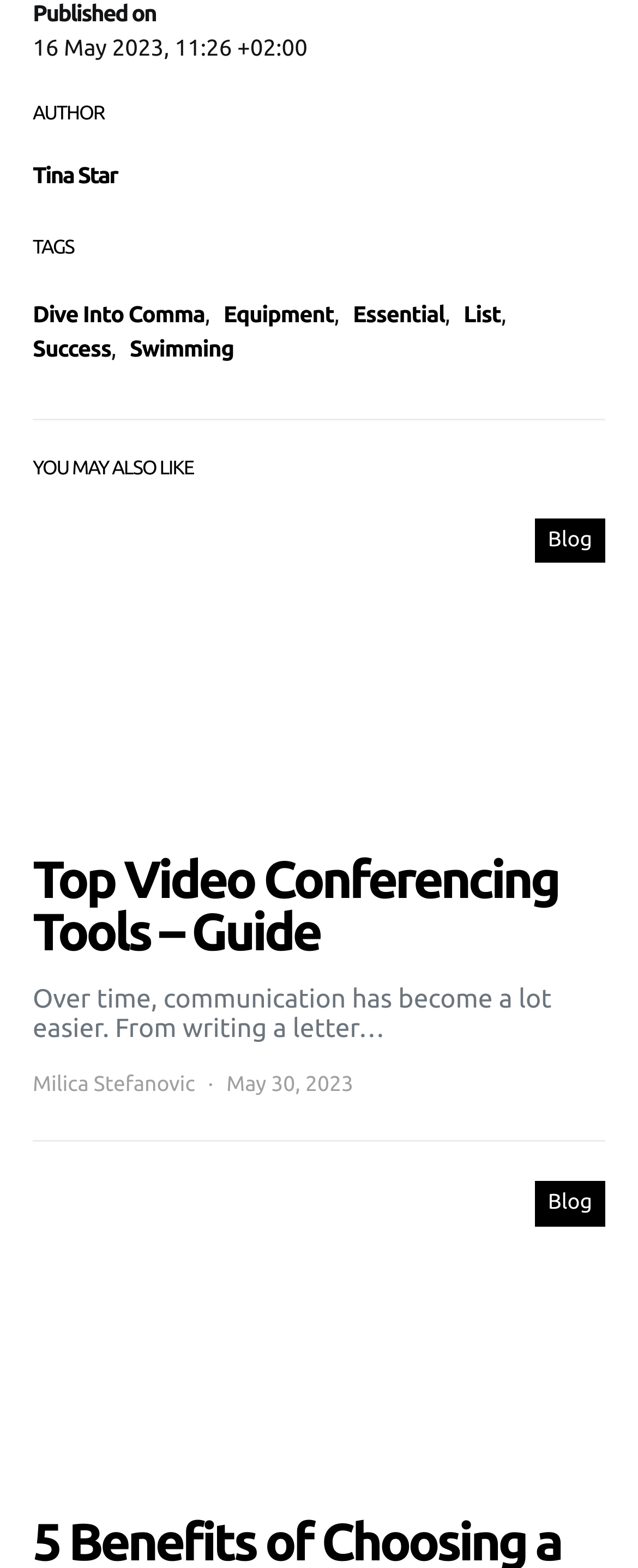Find the bounding box coordinates of the element you need to click on to perform this action: 'View the article about Dive Into Comma'. The coordinates should be represented by four float values between 0 and 1, in the format [left, top, right, bottom].

[0.051, 0.192, 0.321, 0.208]